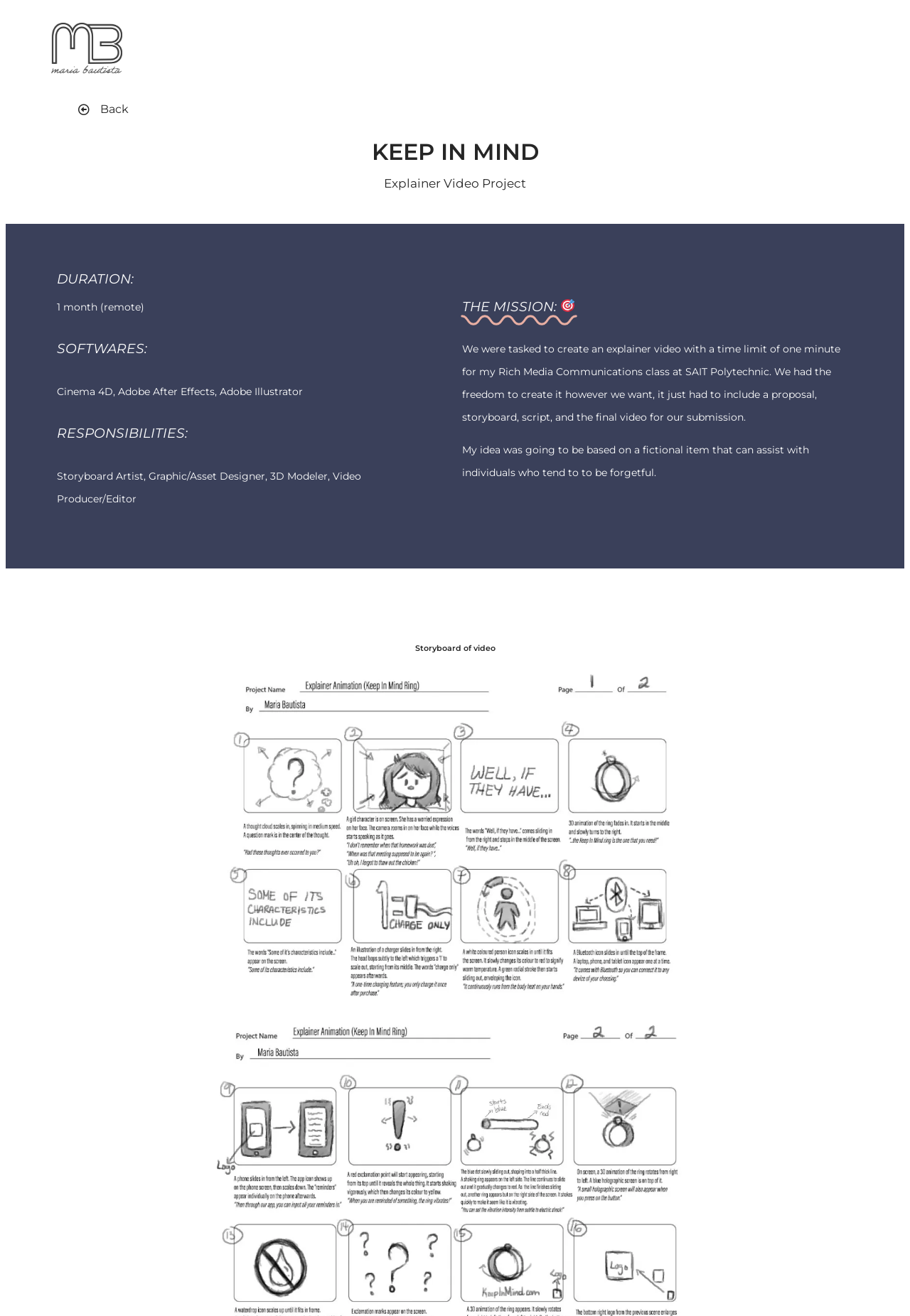Find the bounding box coordinates for the UI element whose description is: "Back". The coordinates should be four float numbers between 0 and 1, in the format [left, top, right, bottom].

[0.062, 0.071, 0.165, 0.096]